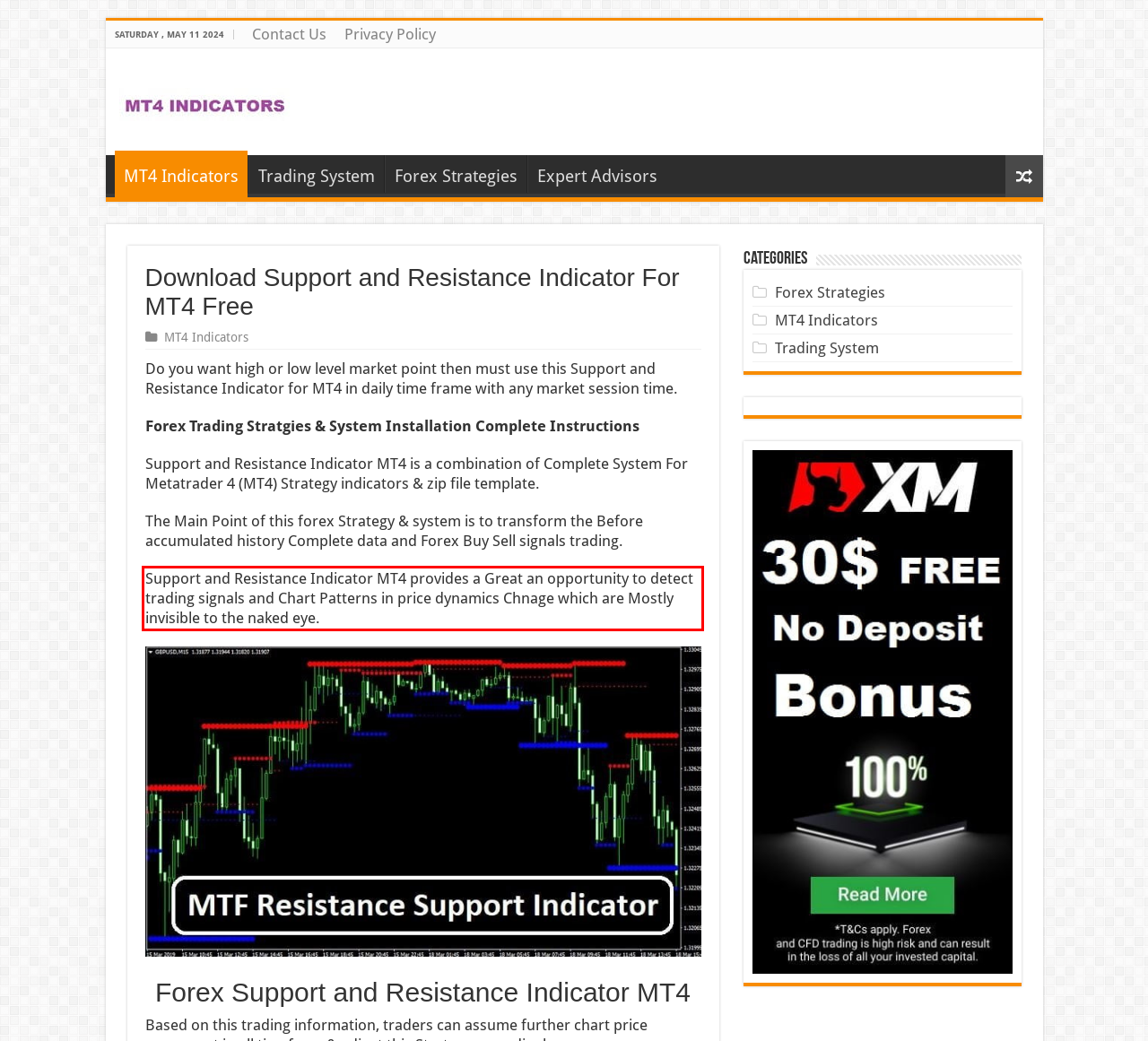Please recognize and transcribe the text located inside the red bounding box in the webpage image.

Support and Resistance Indicator MT4 provides a Great an opportunity to detect trading signals and Chart Patterns in price dynamics Chnage which are Mostly invisible to the naked eye.